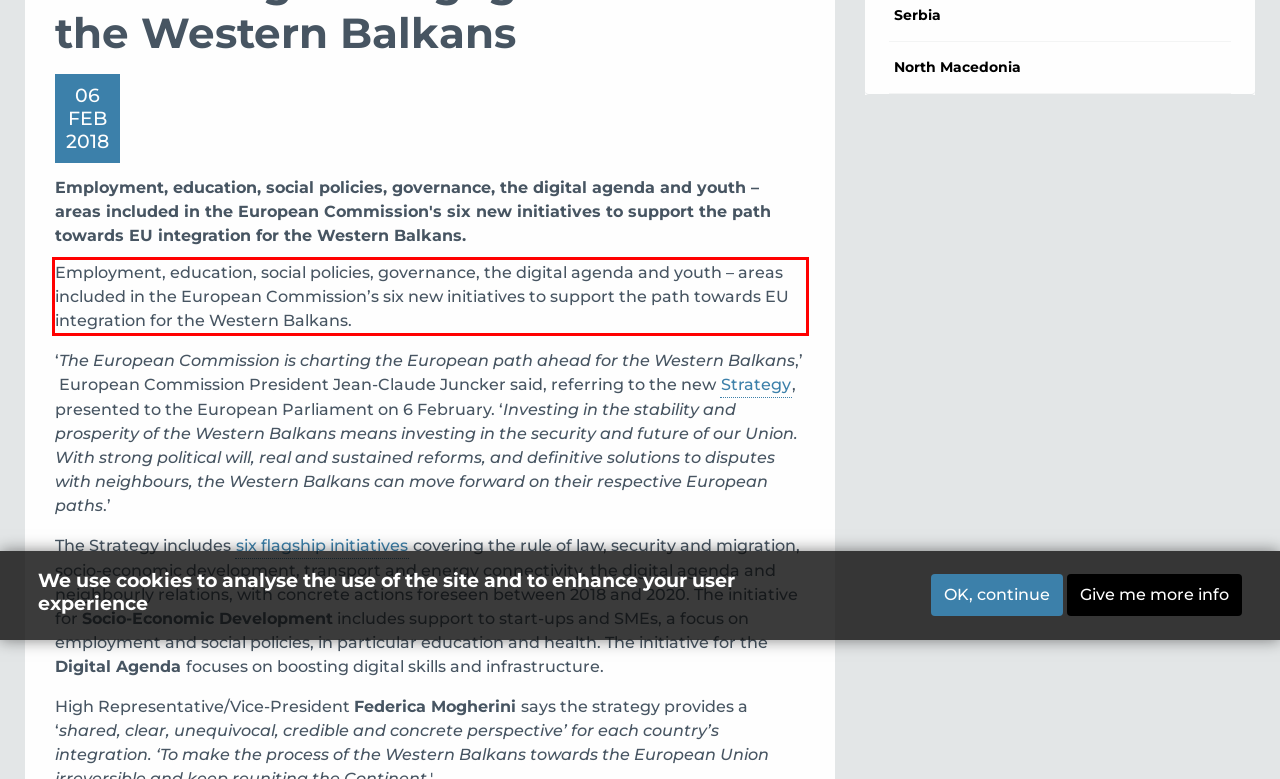Please use OCR to extract the text content from the red bounding box in the provided webpage screenshot.

Employment, education, social policies, governance, the digital agenda and youth – areas included in the European Commission’s six new initiatives to support the path towards EU integration for the Western Balkans.